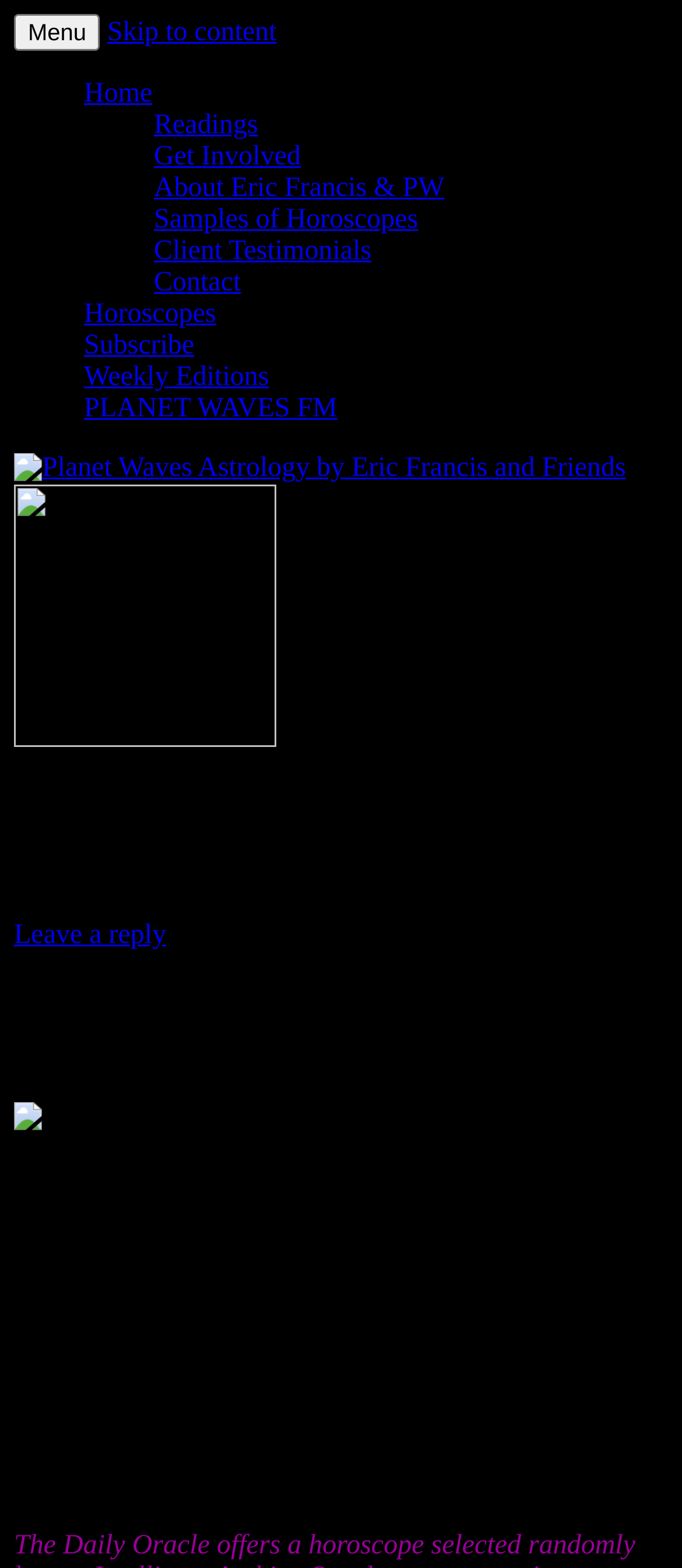Describe the webpage in detail, including text, images, and layout.

The webpage is a daily oracle page from Planet Waves Astrology by Eric Francis and Friends. At the top, there is a heading with the title "Planet Waves Astrology by Eric Francis and Friends" and a link with the same text. Below it, there is a button labeled "Menu" and a link "Skip to content". 

On the left side, there is a navigation menu with several links, including "Home", "Readings", "Get Involved", "About Eric Francis & PW", "Samples of Horoscopes", "Client Testimonials", and "Contact". Each link is preceded by a list marker, either "•" or "◦".

Below the navigation menu, there is a section with a heading "Planet Waves Daily Oracle for Wednesday, Jan. 2, 2019". This section contains a link "Leave a reply" and a heading that describes the daily oracle, which takes the user to the Aries monthly for April 1, 2006. 

Below the heading, there is an image labeled "oracle" and a block of text that provides the daily oracle message. The message discusses the importance of expressing new ideas about oneself in dwelling places and emphasizes the need to clear away old objects and materials associated with past aspects of one's identity.